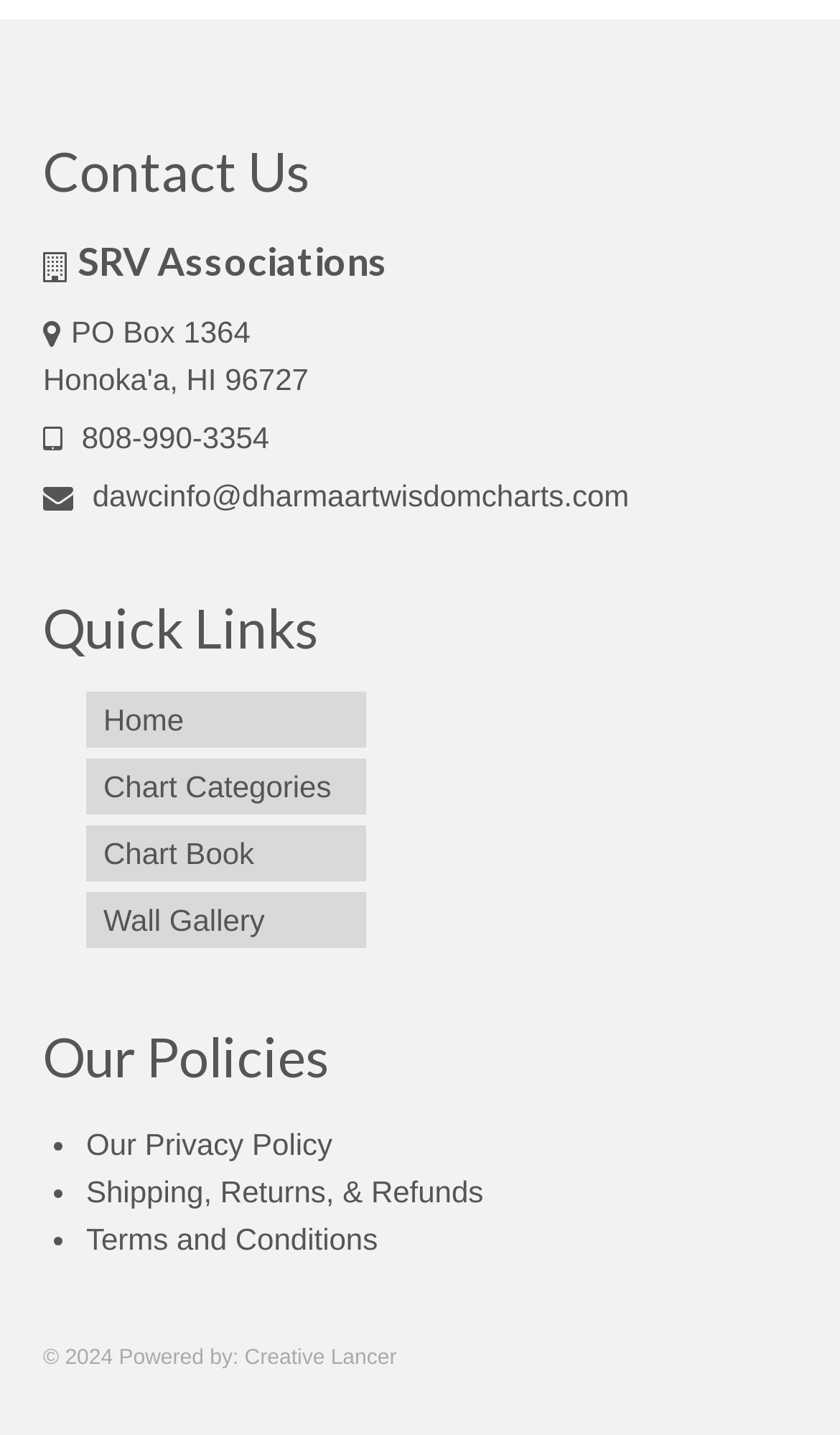Could you find the bounding box coordinates of the clickable area to complete this instruction: "Check Wall Gallery"?

[0.103, 0.622, 0.436, 0.661]